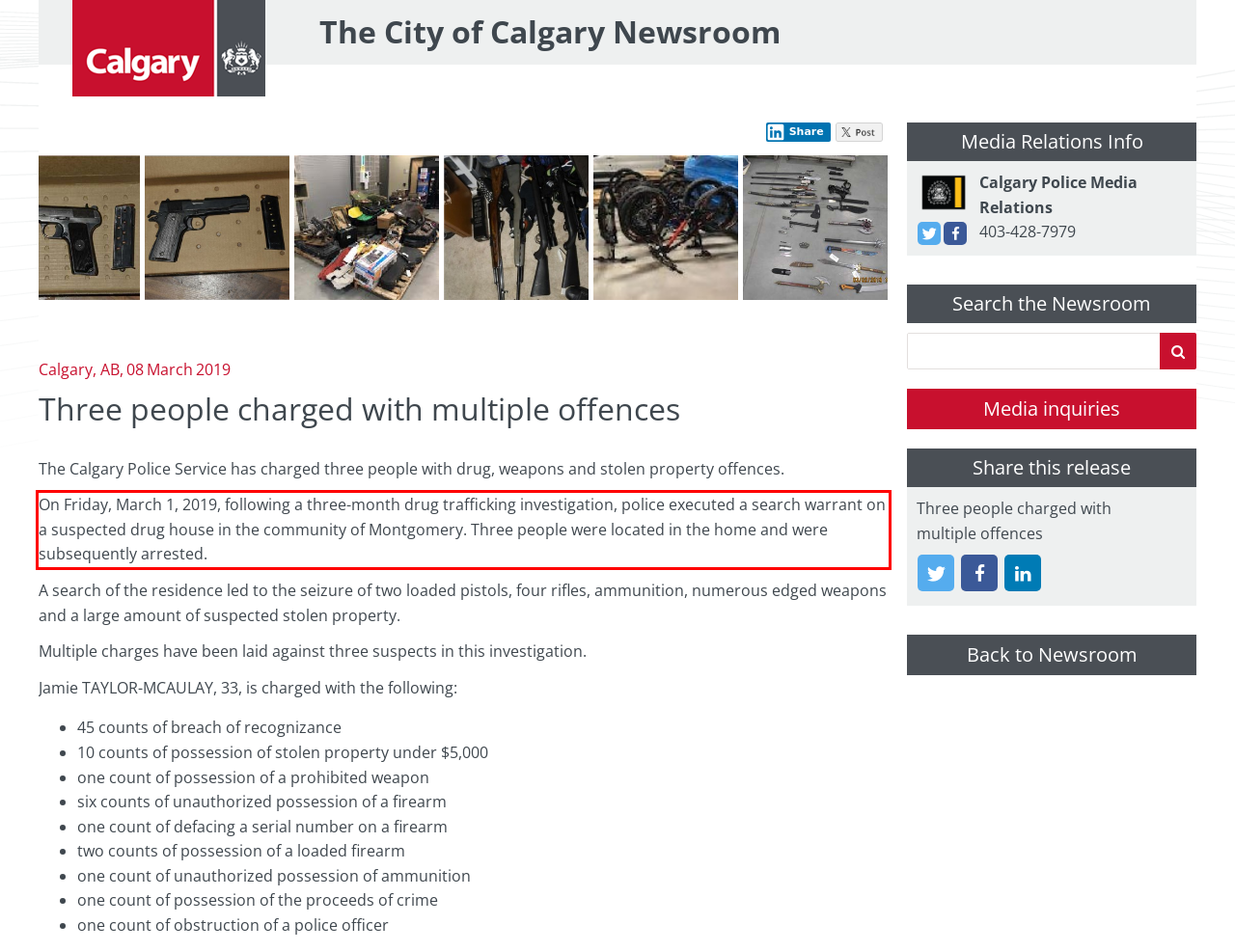Analyze the webpage screenshot and use OCR to recognize the text content in the red bounding box.

On Friday, March 1, 2019, following a three-month drug trafficking investigation, police executed a search warrant on a suspected drug house in the community of Montgomery. Three people were located in the home and were subsequently arrested.